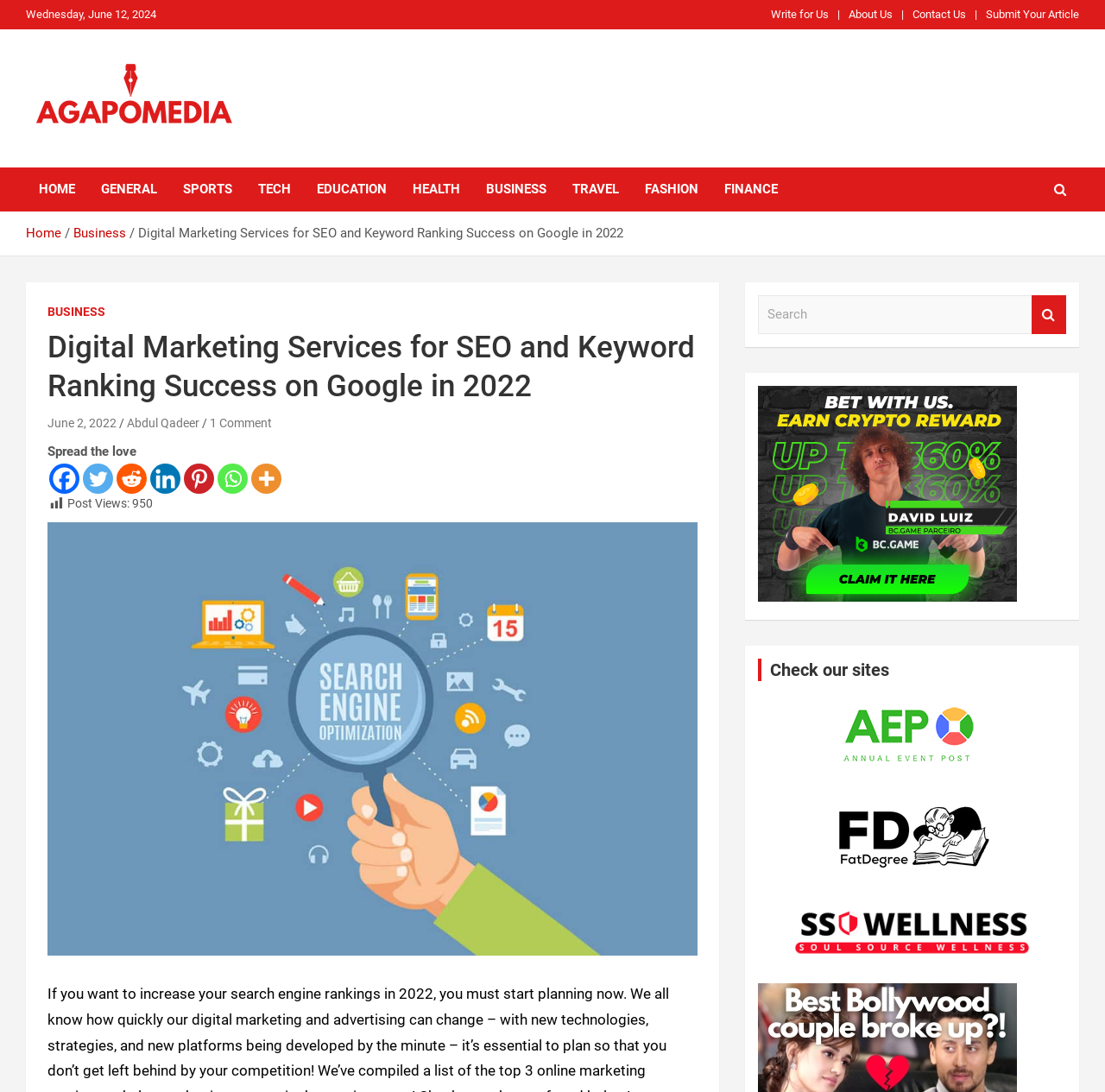Please determine the bounding box coordinates of the element to click on in order to accomplish the following task: "Click HOME". Ensure the coordinates are four float numbers ranging from 0 to 1, i.e., [left, top, right, bottom].

None